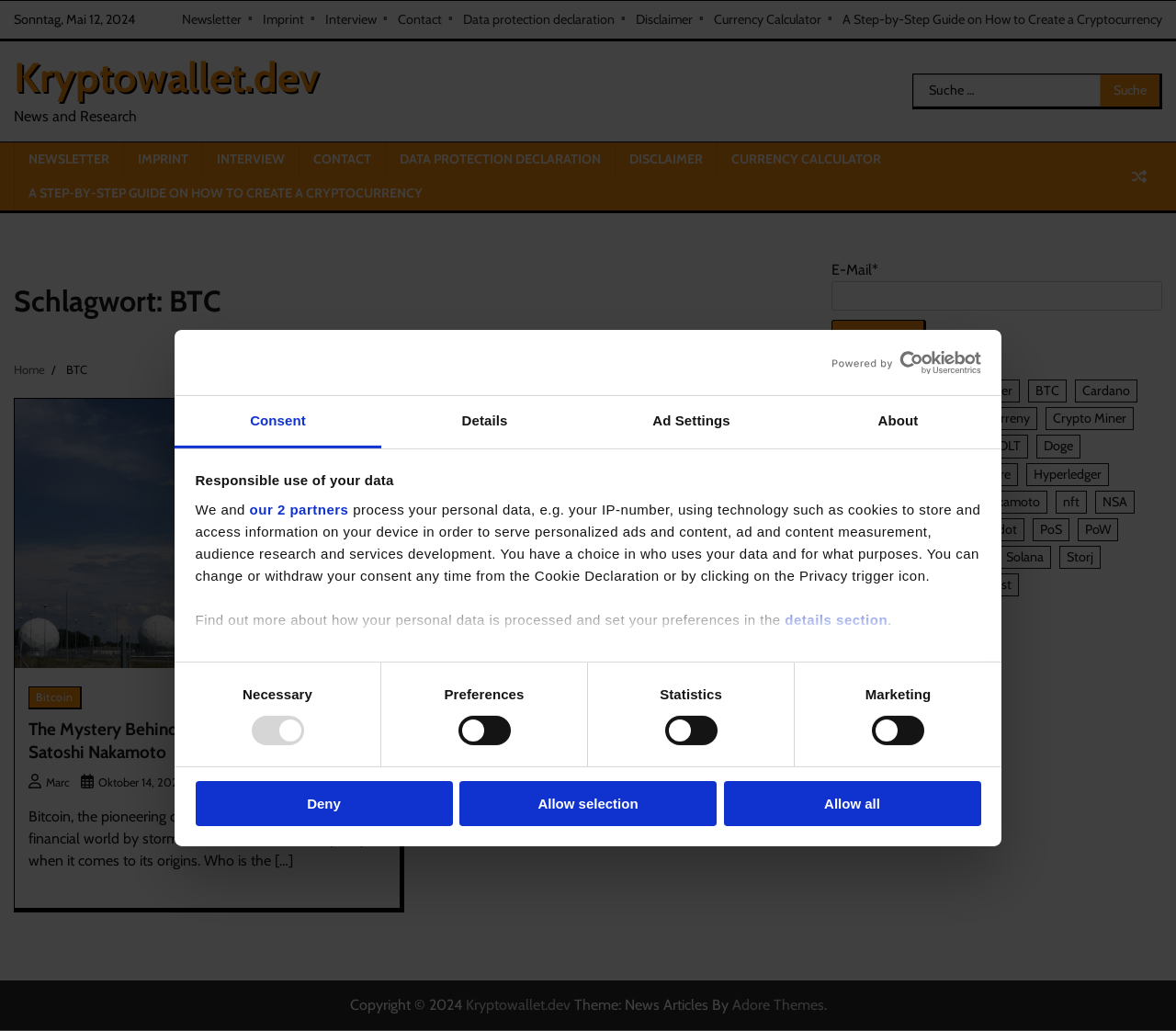Describe in detail what you see on the webpage.

This webpage is about BTC (Bitcoin) and cryptocurrency-related topics. At the top, there is a logo and a navigation menu with links to various sections, including "Newsletter", "Imprint", "Interview", "Contact", and more. Below the navigation menu, there is a search bar where users can search for specific topics.

The main content area is divided into two sections. On the left, there is a section with a heading "Schlagwort: BTC" (which means "Keyword: BTC" in German) and a breadcrumb navigation showing the current page's location. Below this, there is an article with a heading "The Mystery Behind Bitcoin’s Origin: Unmasking Satoshi Nakamoto" and a brief summary of the article.

On the right side, there is a complementary section with a newsletter subscription form, where users can enter their email address to receive updates. Below this, there are links to various cryptocurrency-related topics, such as Binance, Bitcoin, browser, BTC, Cardano, and more.

At the top of the page, there is a modal dialog with a heading "Responsible use of your data" that explains how the website uses cookies and personal data. There are also tabs for "Consent", "Details", "Ad Settings", and "About" that allow users to customize their data preferences.

Throughout the page, there are various buttons and links that allow users to interact with the content, such as "Deny", "Allow selection", "Allow all", and "Search".